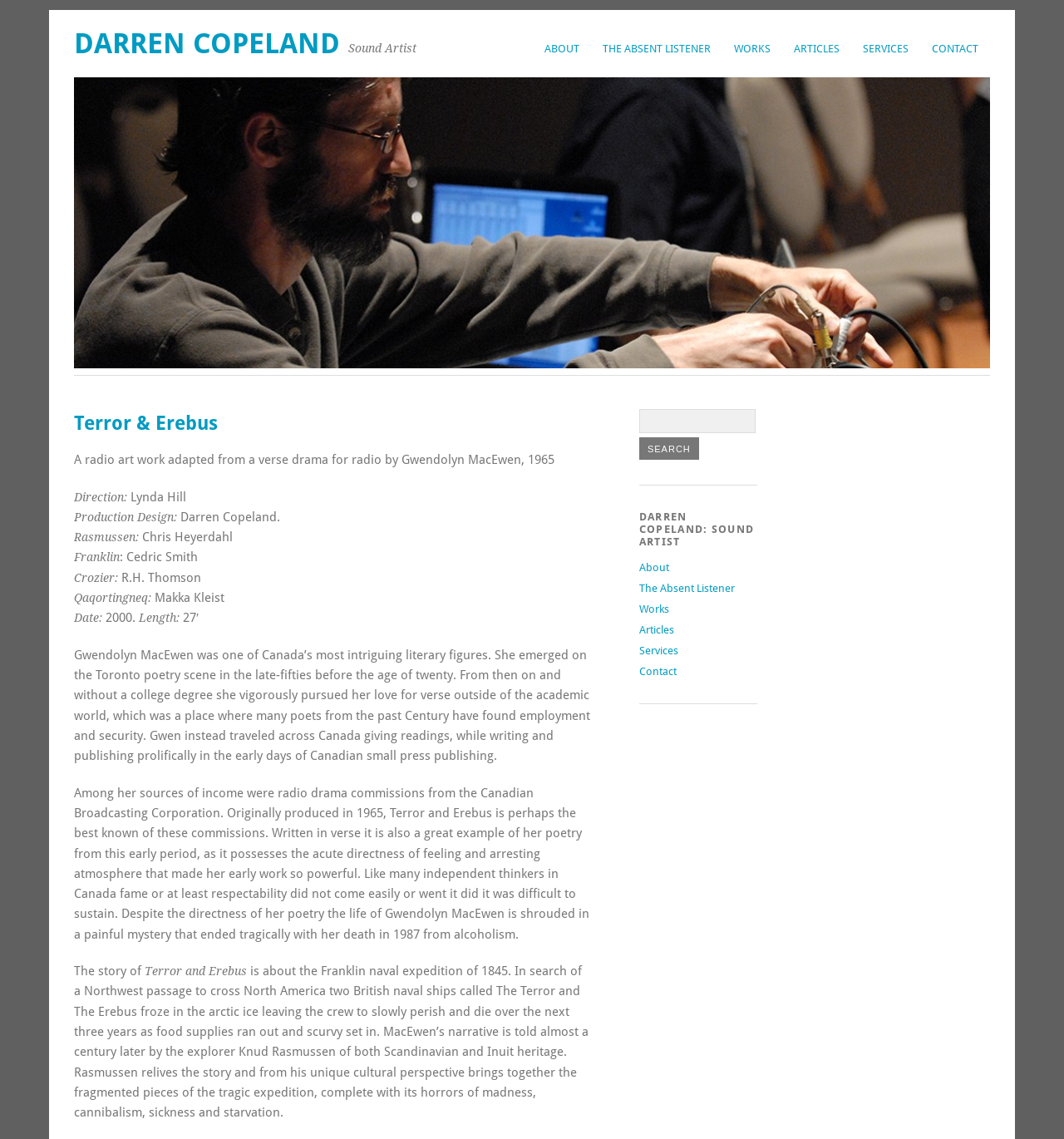What is the title of the radio art work?
Answer the question with a single word or phrase by looking at the picture.

Terror & Erebus